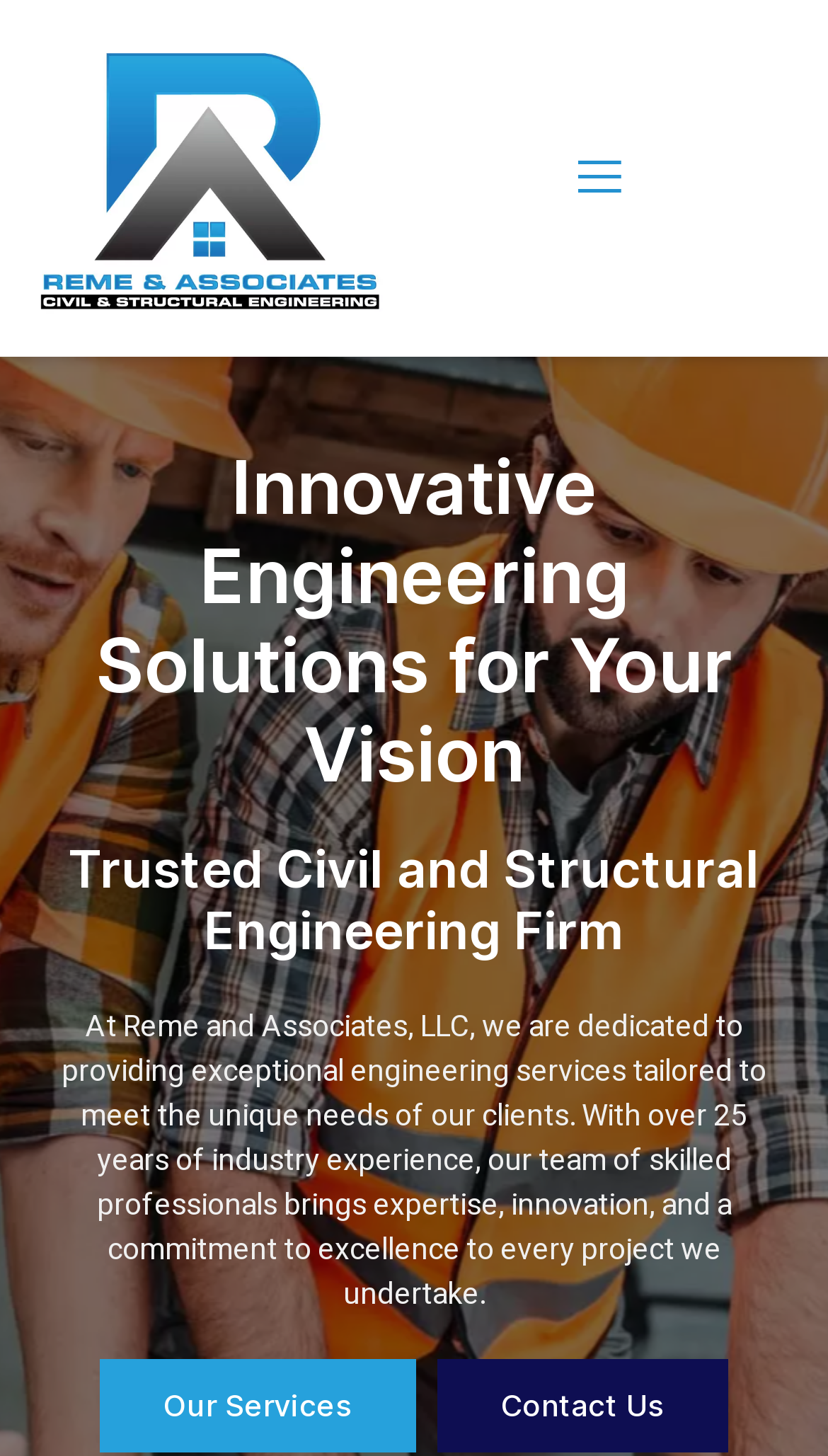Please give a succinct answer using a single word or phrase:
What is the logo of the company?

Reme engineering logo